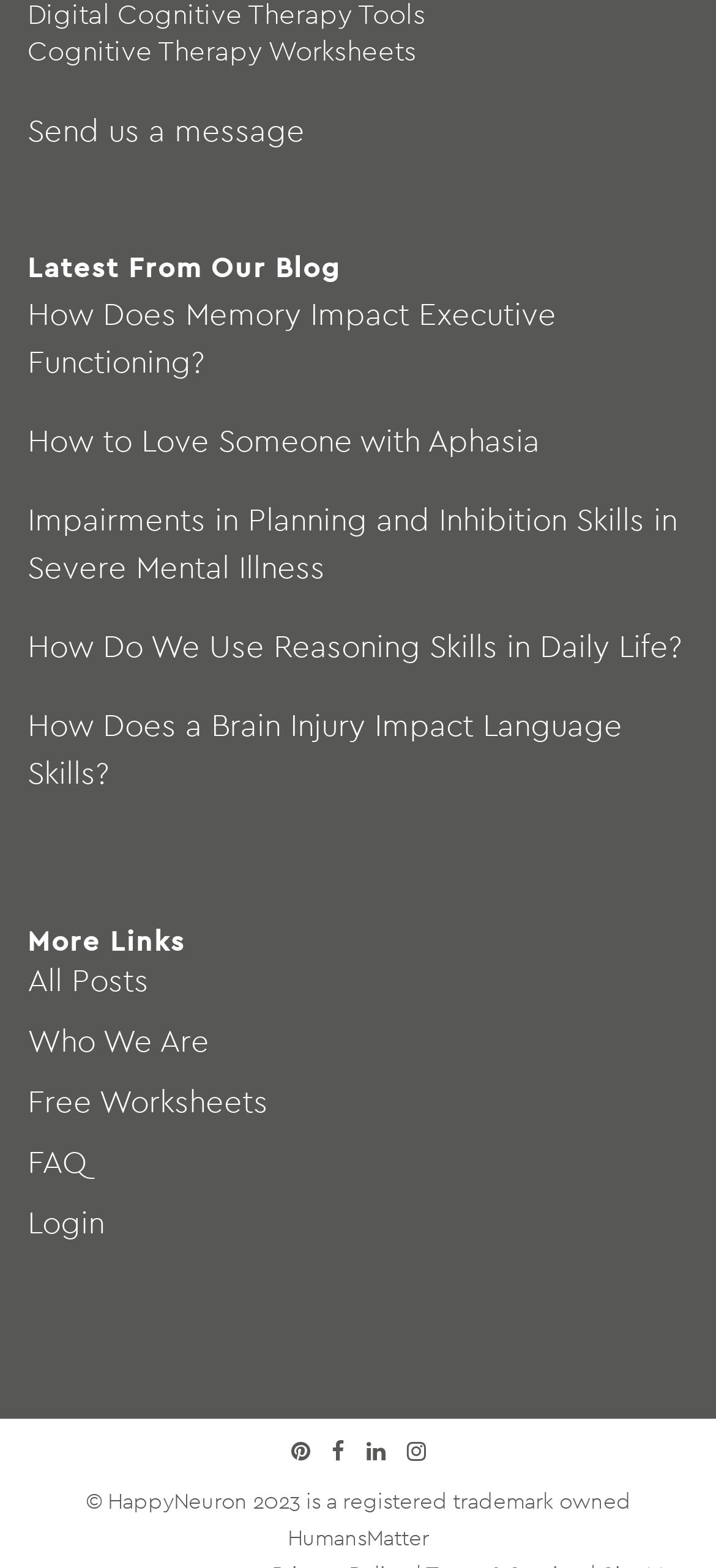Provide the bounding box coordinates of the UI element this sentence describes: "Who We Are".

[0.038, 0.651, 0.292, 0.677]